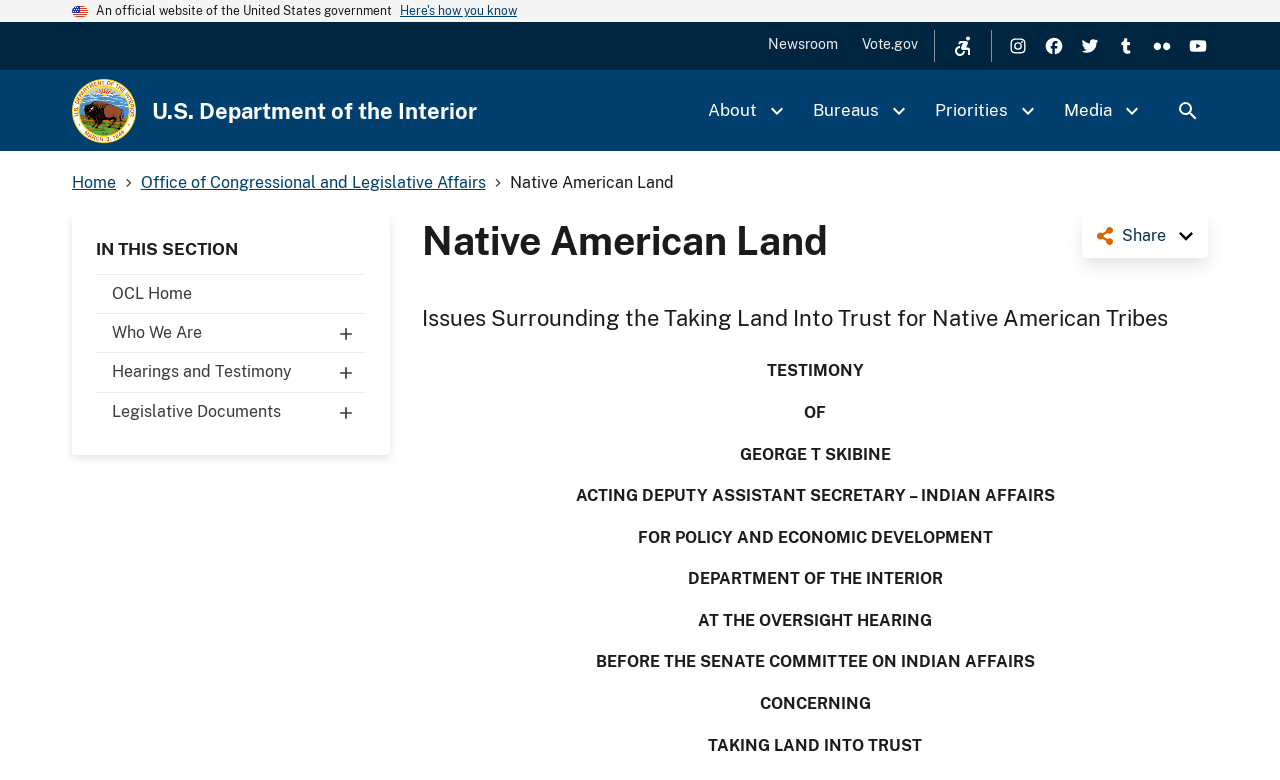Pinpoint the bounding box coordinates of the clickable element to carry out the following instruction: "Go to Newsroom."

[0.6, 0.048, 0.655, 0.066]